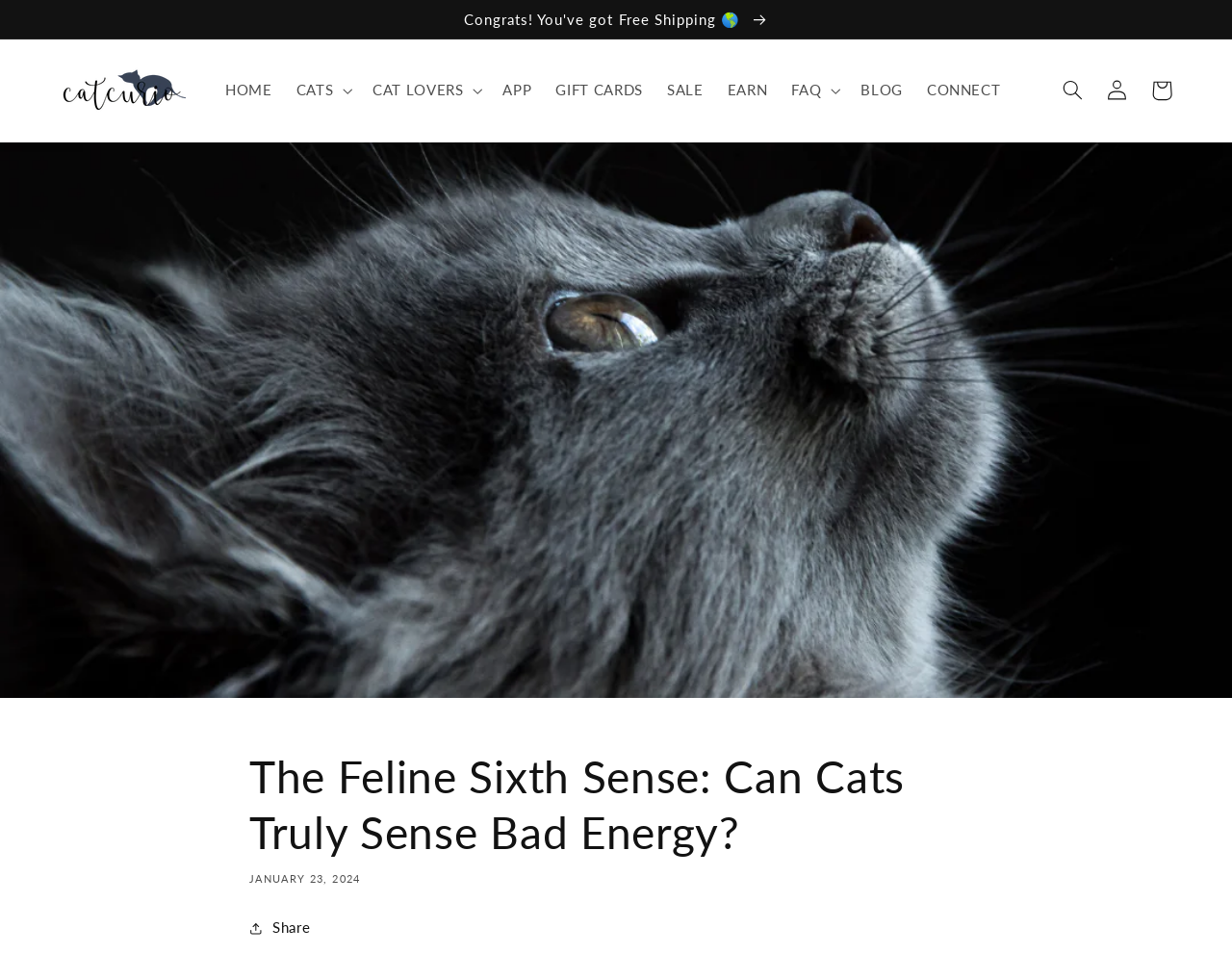Provide the bounding box coordinates for the area that should be clicked to complete the instruction: "Log in".

[0.889, 0.071, 0.925, 0.118]